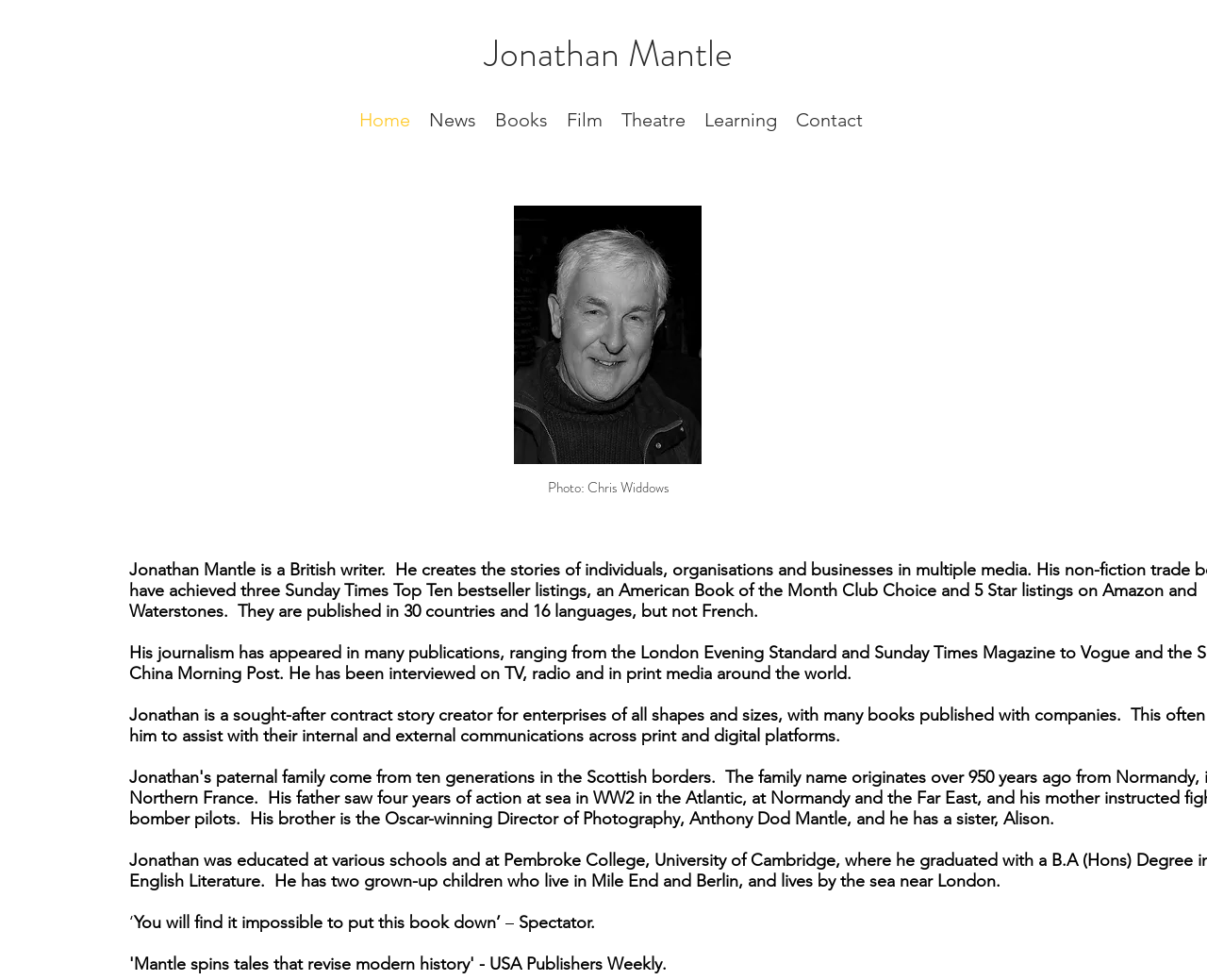Extract the main heading text from the webpage.

Photo: Chris Widdows